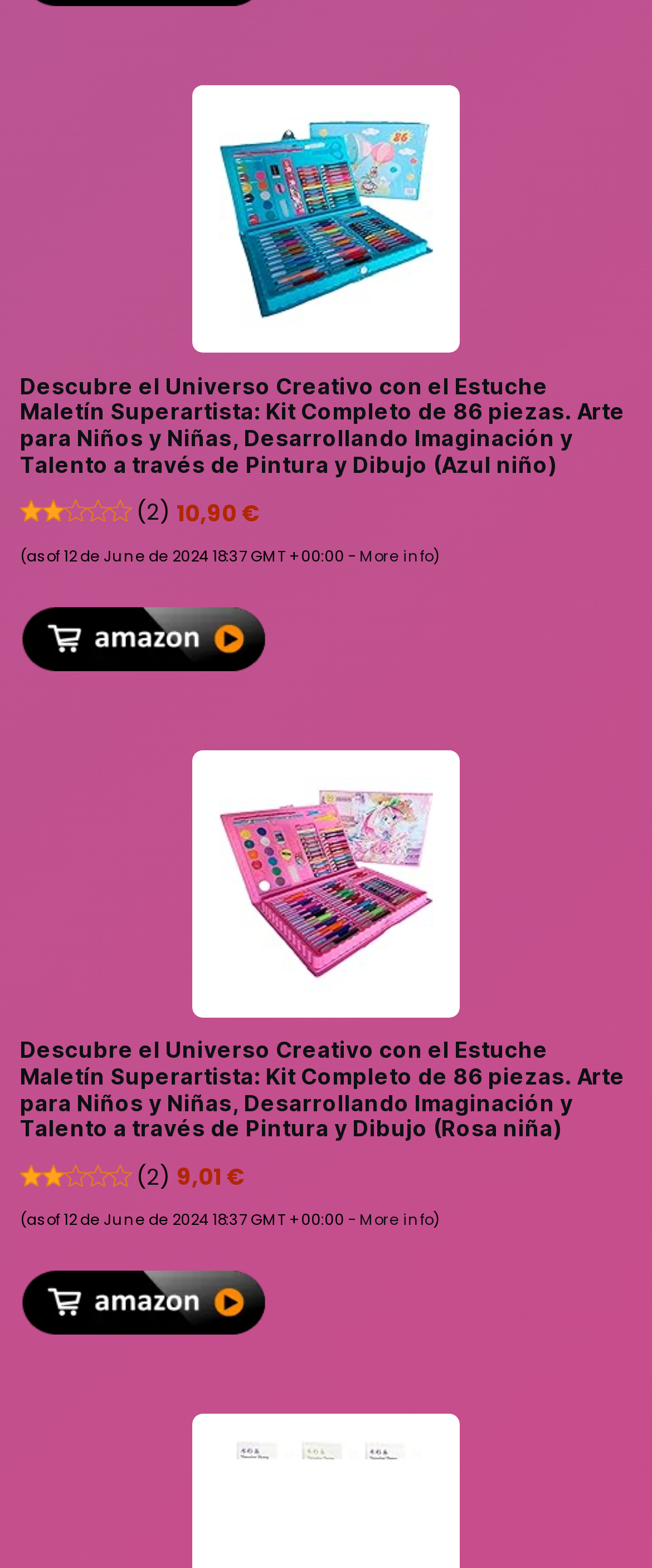Determine the bounding box coordinates of the element that should be clicked to execute the following command: "Check US Foreign Policy items".

None